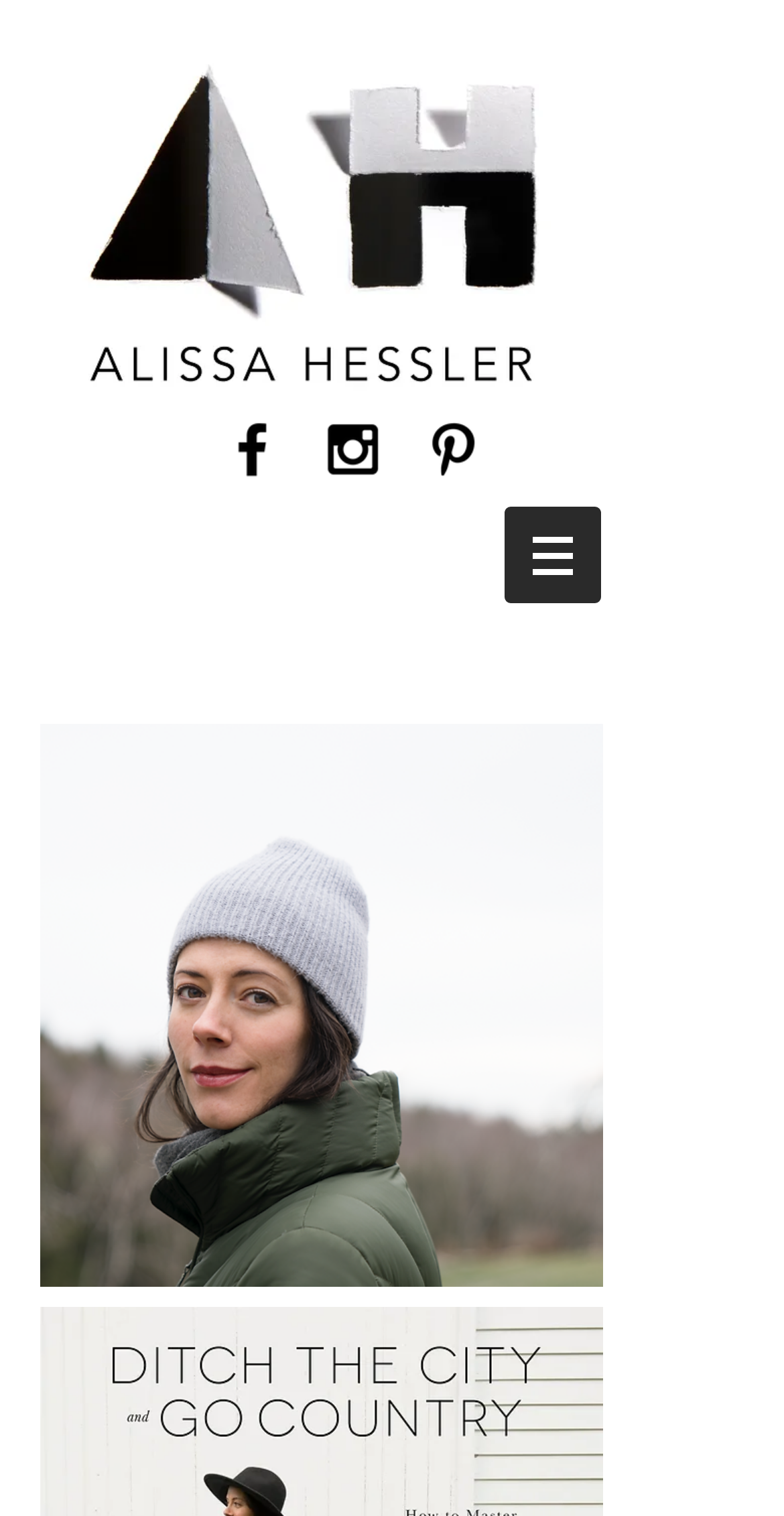Where is the navigation button located?
Refer to the image and give a detailed response to the question.

The navigation button is located at the top right of the page, as indicated by its bounding box coordinates [0.641, 0.333, 0.769, 0.399].